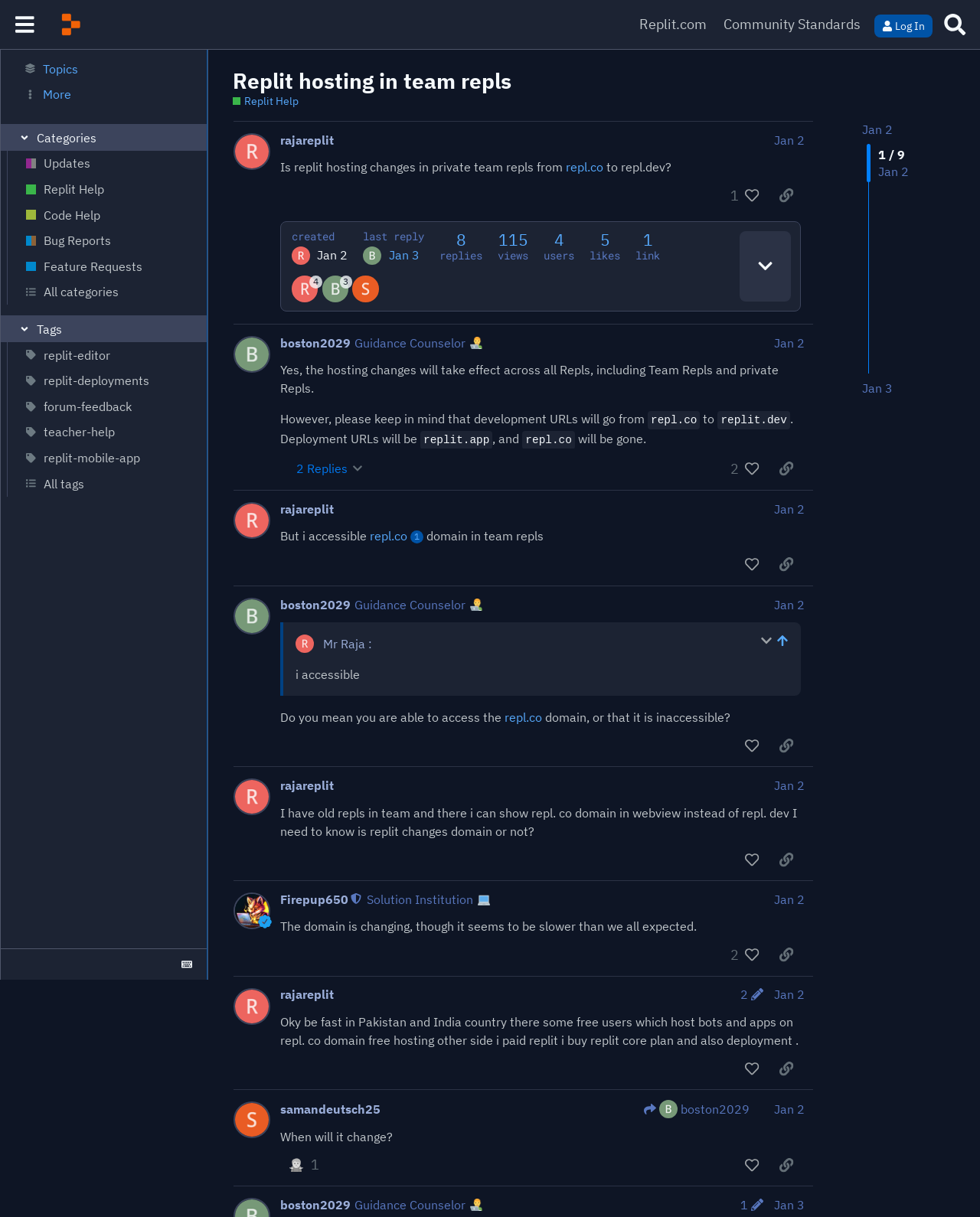Answer the question briefly using a single word or phrase: 
What is the username of the user who created the post?

rajareplit